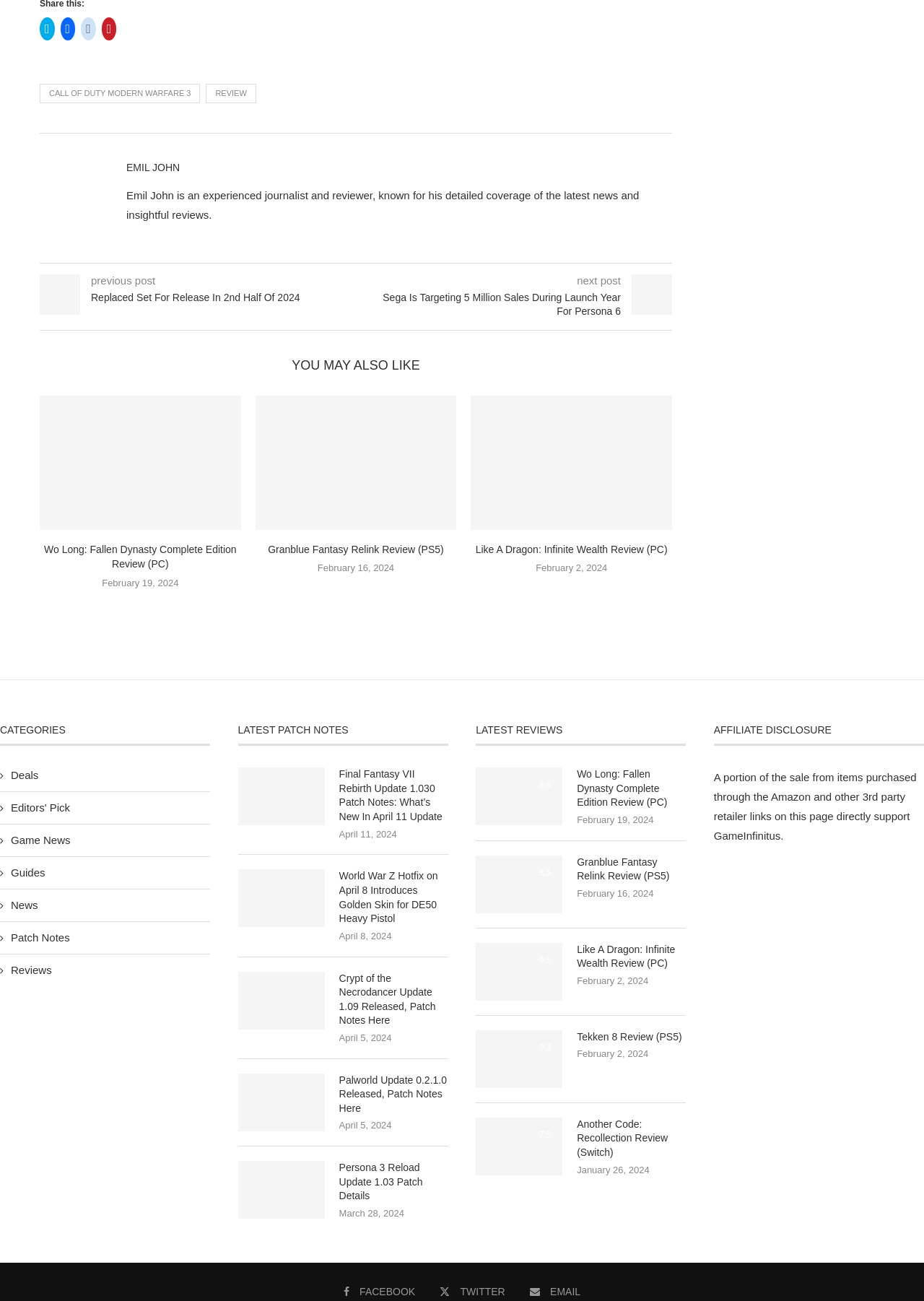What is the category of the article 'Final Fantasy VII Rebirth Update 1.030 Patch Notes: What’s New In April 11 Update'?
We need a detailed and meticulous answer to the question.

The answer can be found in the link element 'Final Fantasy VII Rebirth Update 1.030 Patch Notes: What’s New In April 11 Update' which is a sub-element of the complementary element 'LATEST PATCH NOTES'.